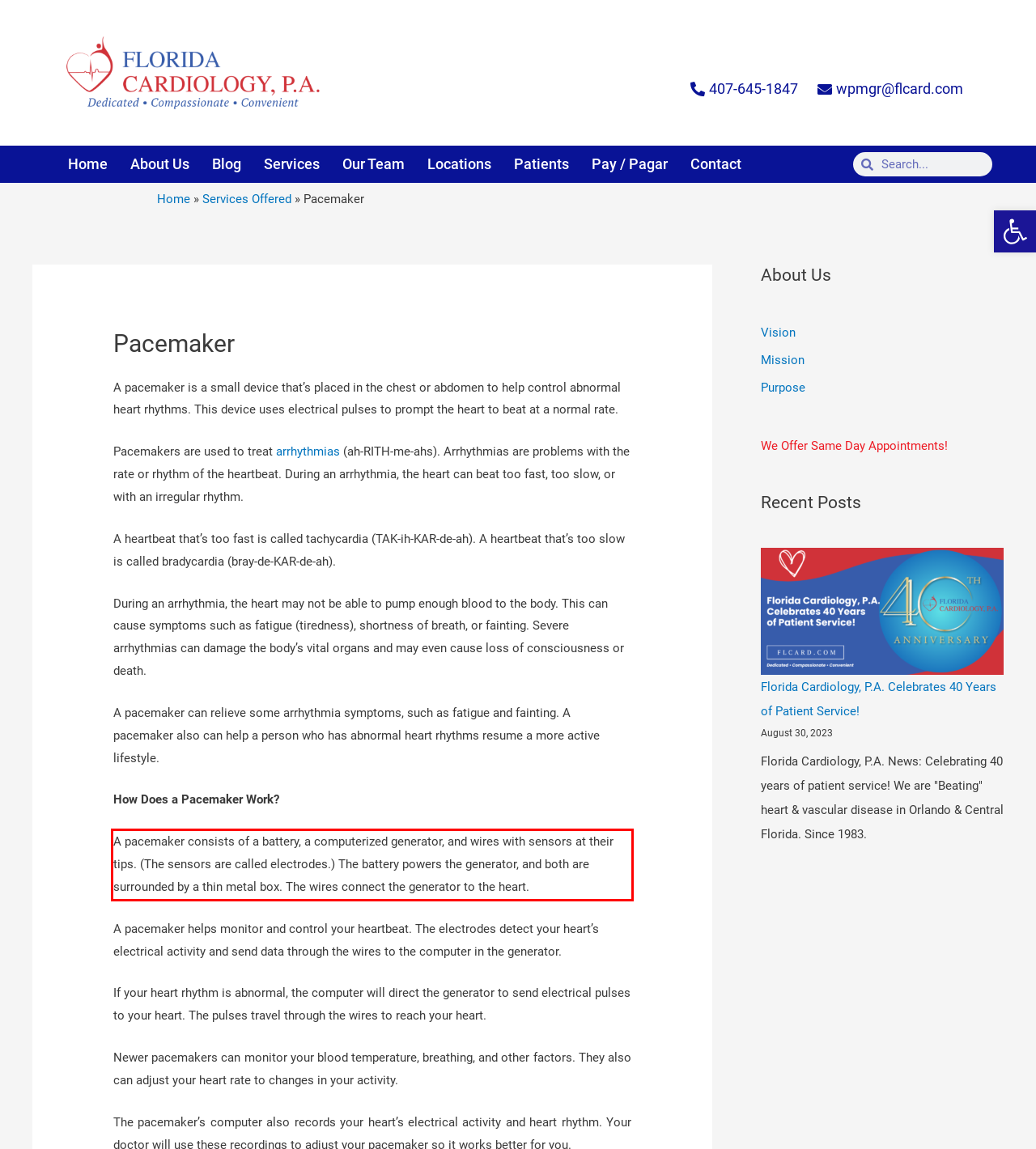You are provided with a screenshot of a webpage that includes a red bounding box. Extract and generate the text content found within the red bounding box.

A pacemaker consists of a battery, a computerized generator, and wires with sensors at their tips. (The sensors are called electrodes.) The battery powers the generator, and both are surrounded by a thin metal box. The wires connect the generator to the heart.